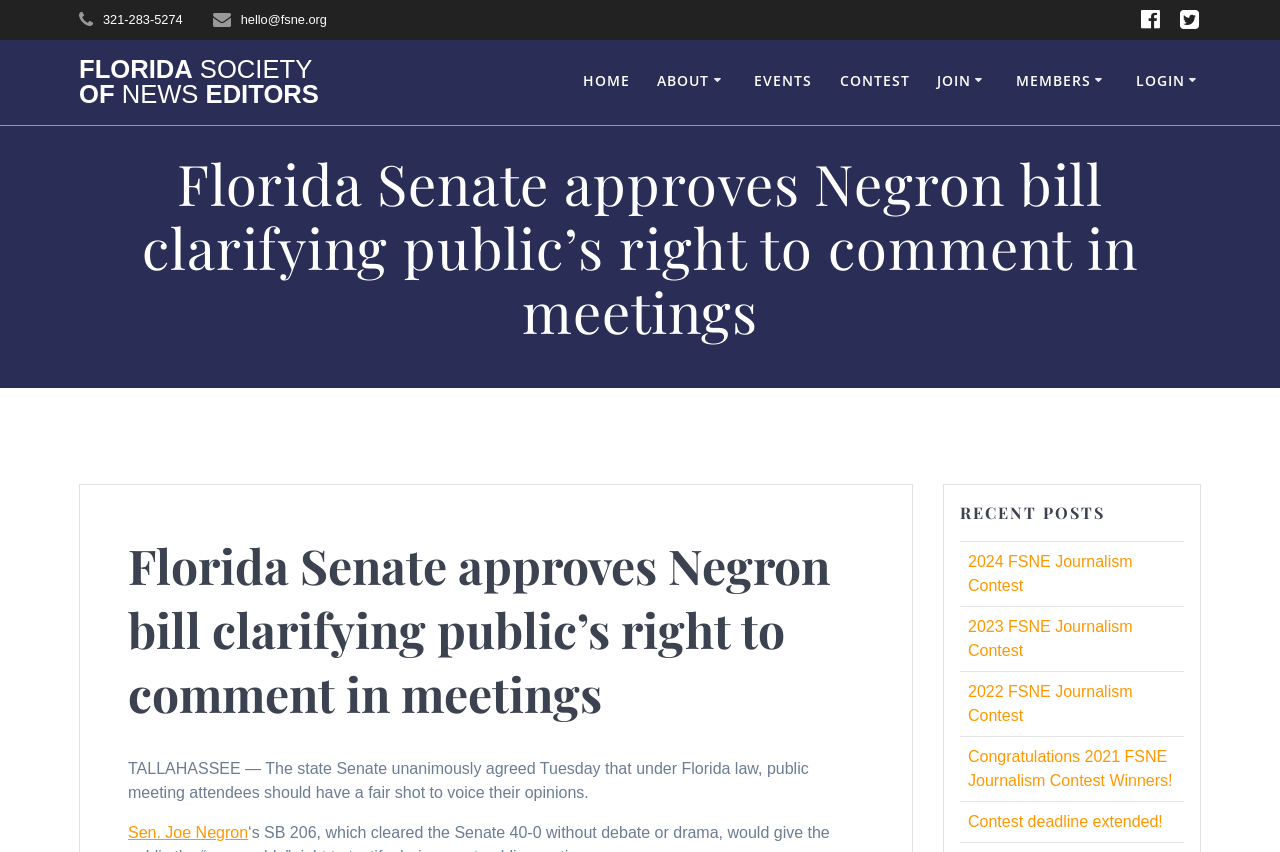What is the link to the Board of Directors page?
Using the visual information, reply with a single word or short phrase.

Board of Directors